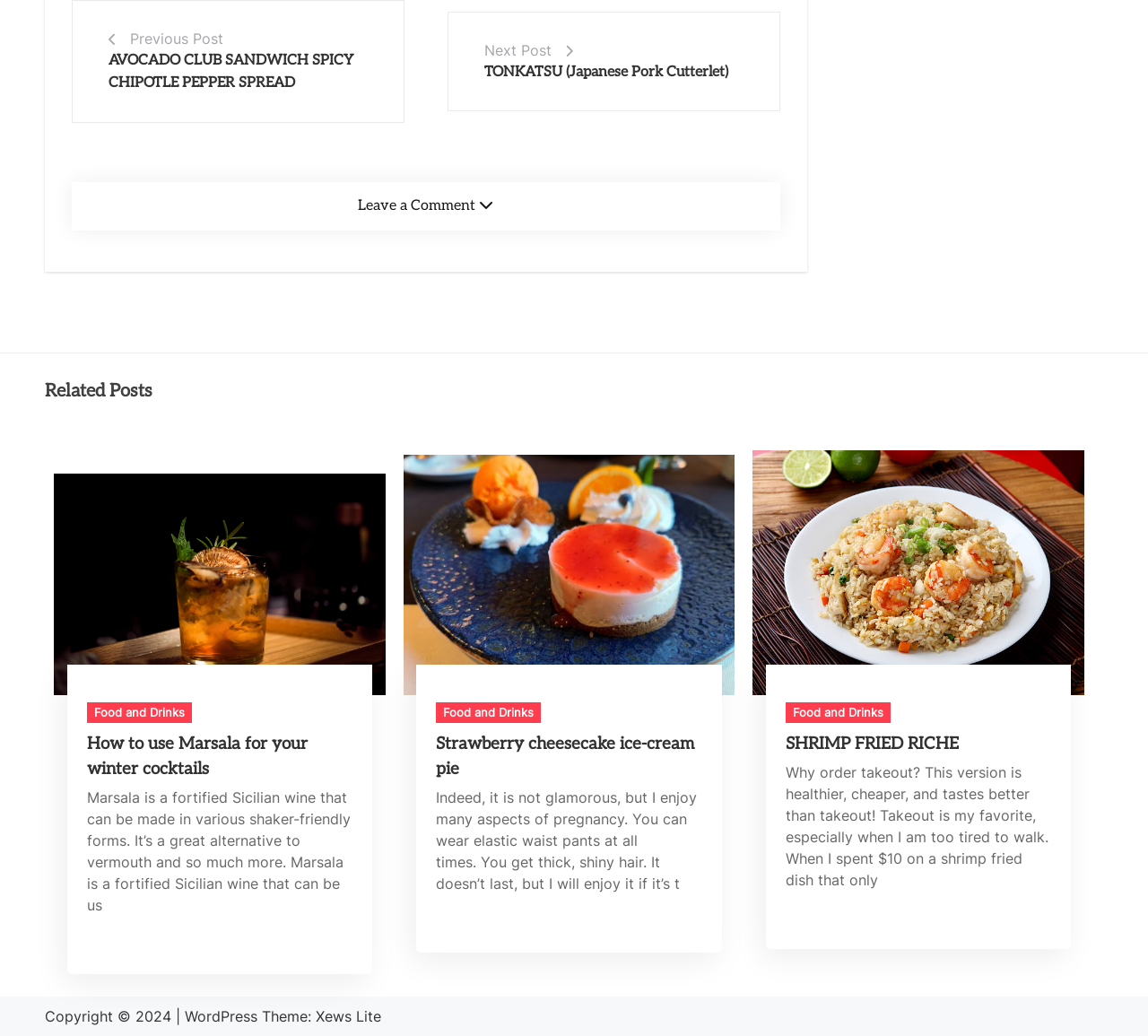Please identify the bounding box coordinates of the area that needs to be clicked to fulfill the following instruction: "Click on the 'Previous Post' link."

[0.113, 0.028, 0.195, 0.046]